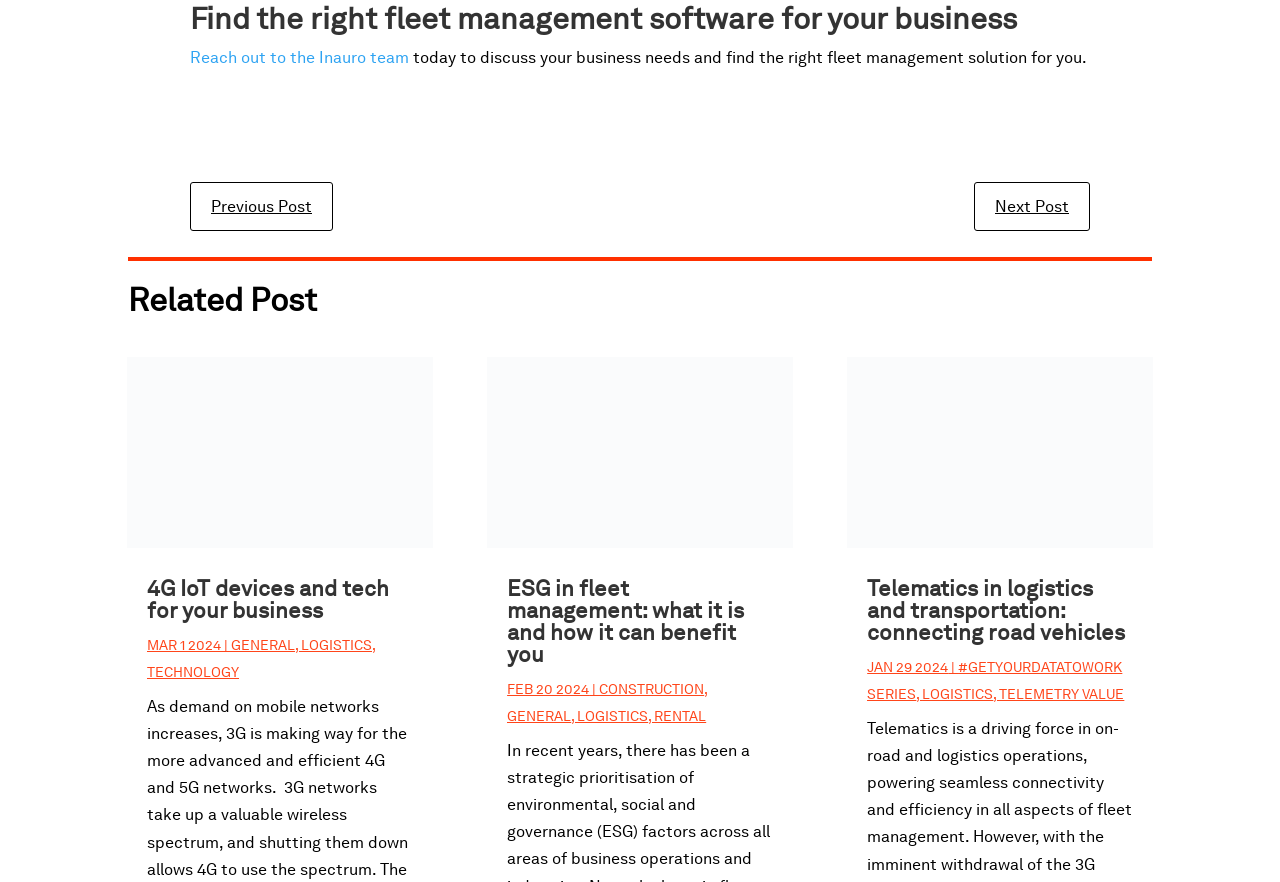What is the topic of the related post '4G IoT devices and tech for your business'?
Using the information from the image, answer the question thoroughly.

The related post '4G IoT devices and tech for your business' has a heading with the same title, and it is accompanied by an image and a link with the same title. This suggests that the topic of the related post is IoT devices and tech for business.